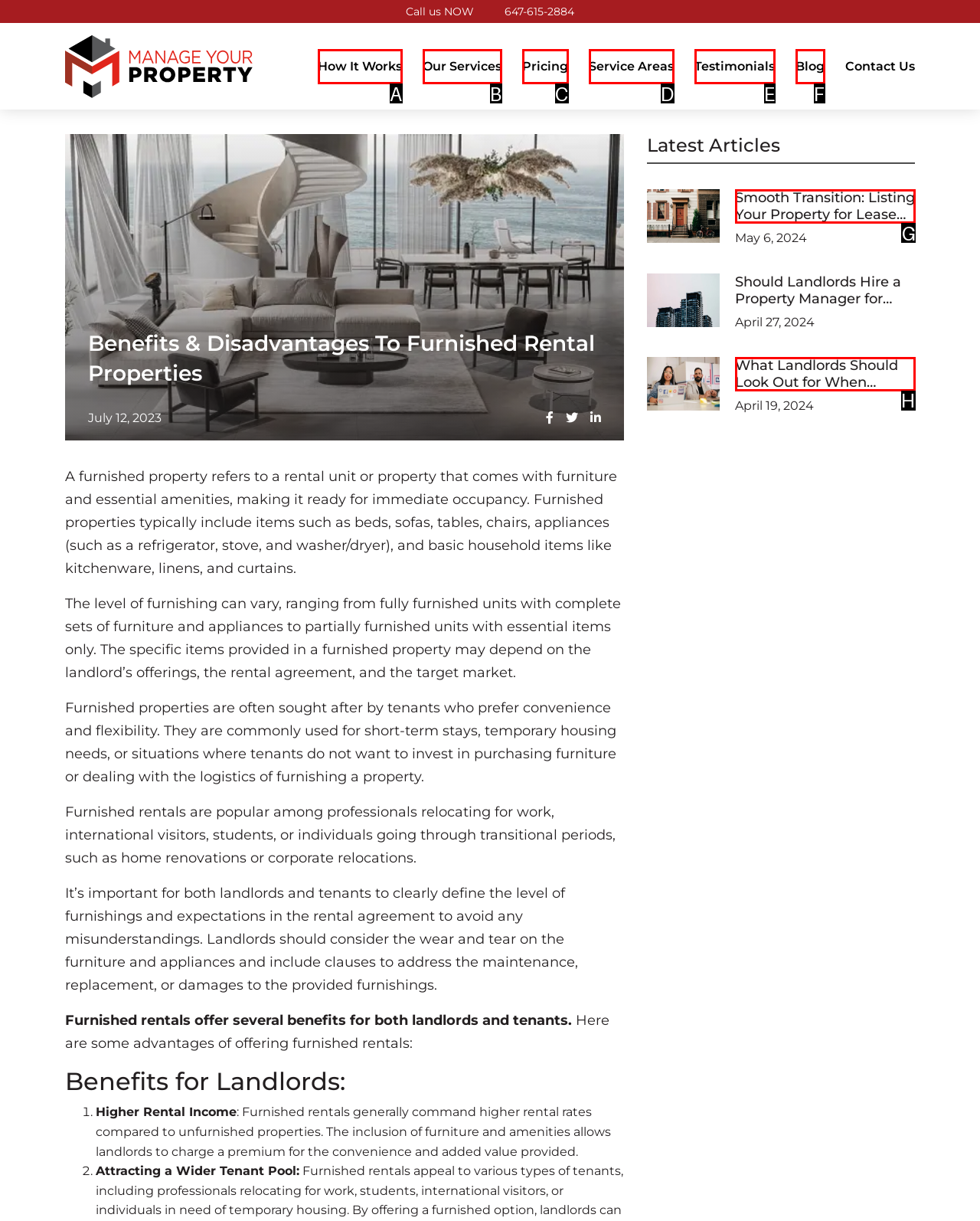Tell me which one HTML element I should click to complete the following task: Check the latest article 'Smooth Transition: Listing Your Property for Lease with a Current Tenant' Answer with the option's letter from the given choices directly.

G